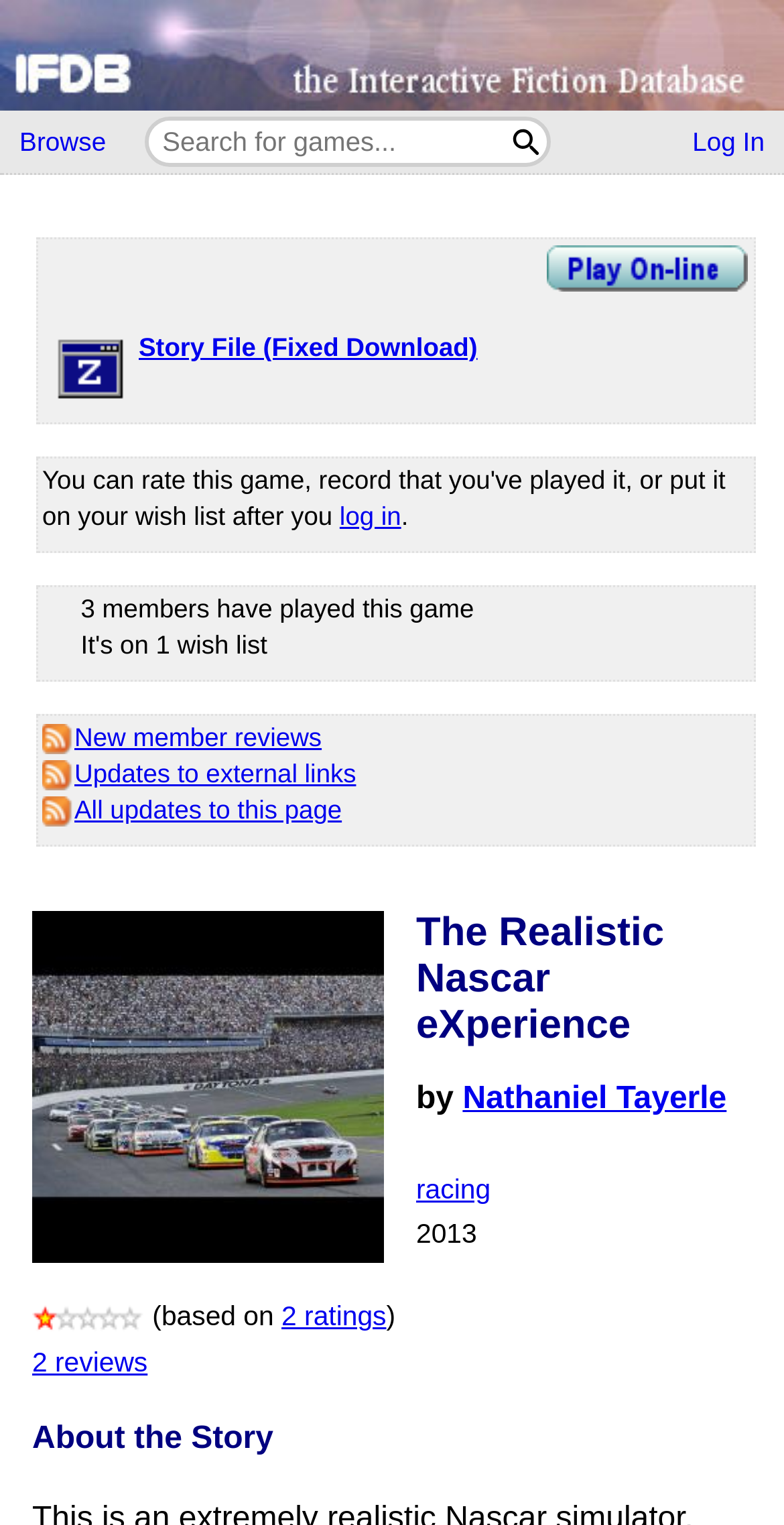What is the name of the game?
Based on the screenshot, give a detailed explanation to answer the question.

I found this information in the LayoutTable with the heading 'The Realistic Nascar eXperience'. This table is located near the top of the webpage, and it provides information about the game's title, author, and genre.